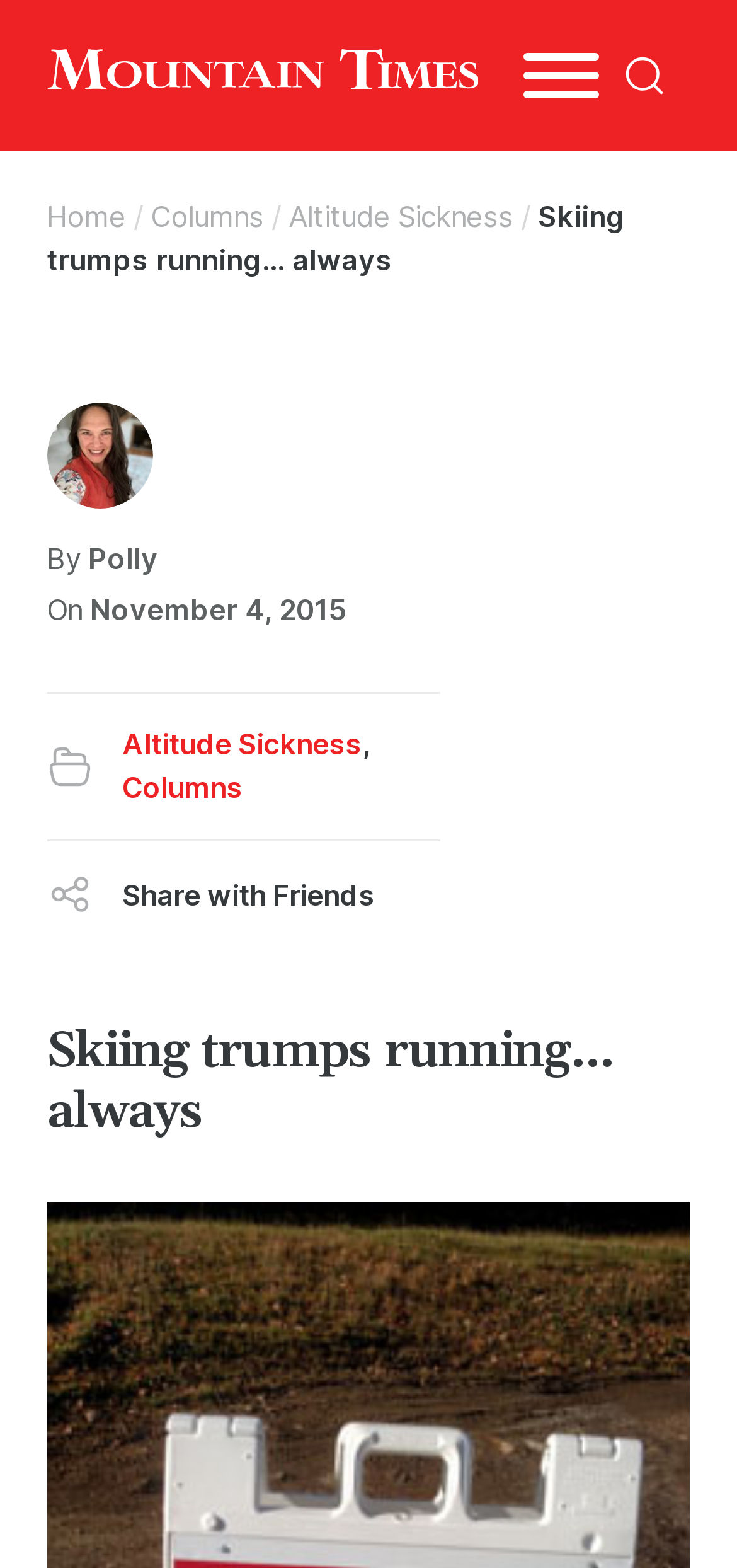Specify the bounding box coordinates for the region that must be clicked to perform the given instruction: "View the 'Altitude Sickness' column".

[0.391, 0.127, 0.696, 0.15]